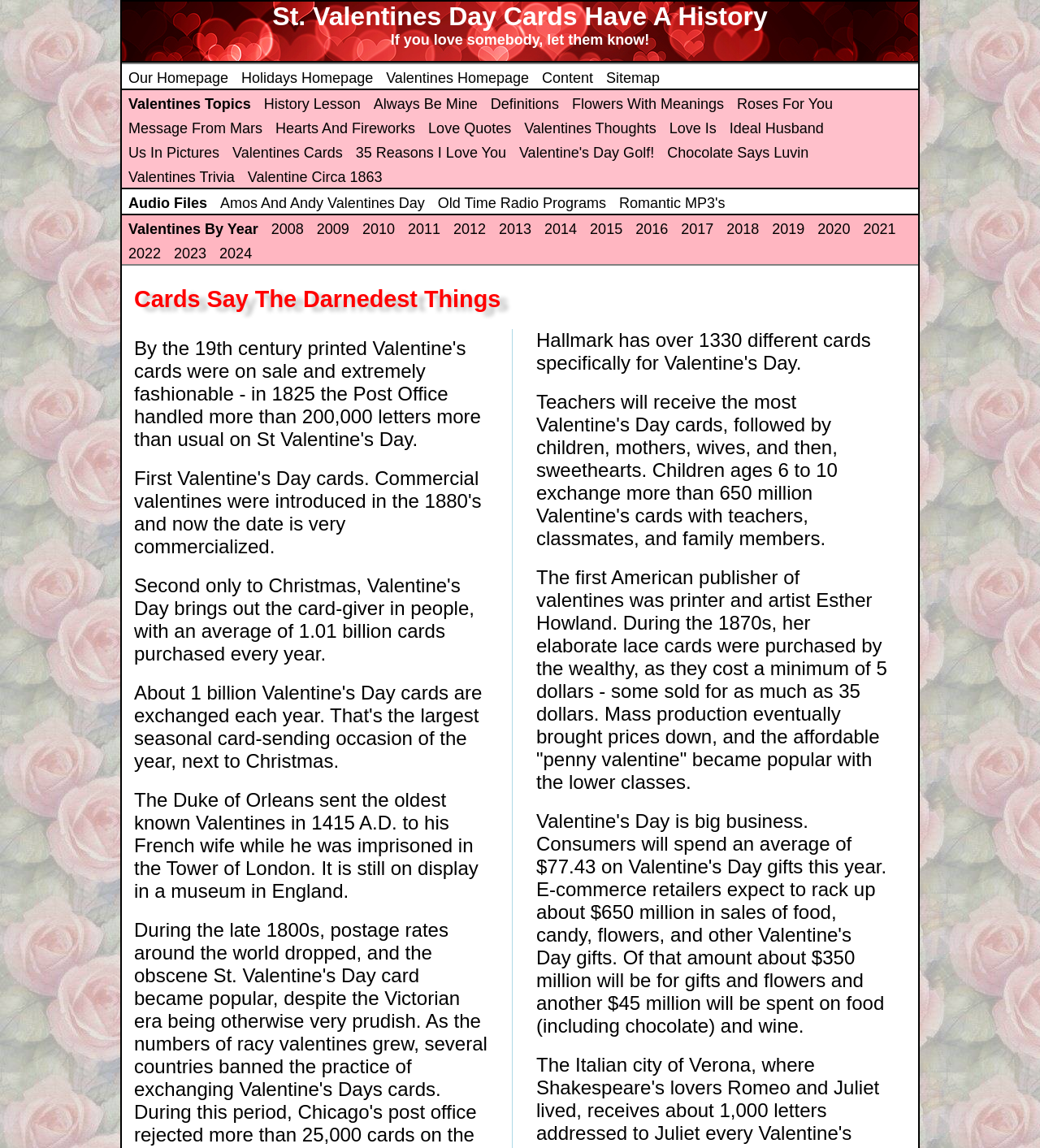Provide the bounding box coordinates of the section that needs to be clicked to accomplish the following instruction: "Click on the 'Our Homepage' link."

[0.123, 0.061, 0.22, 0.075]